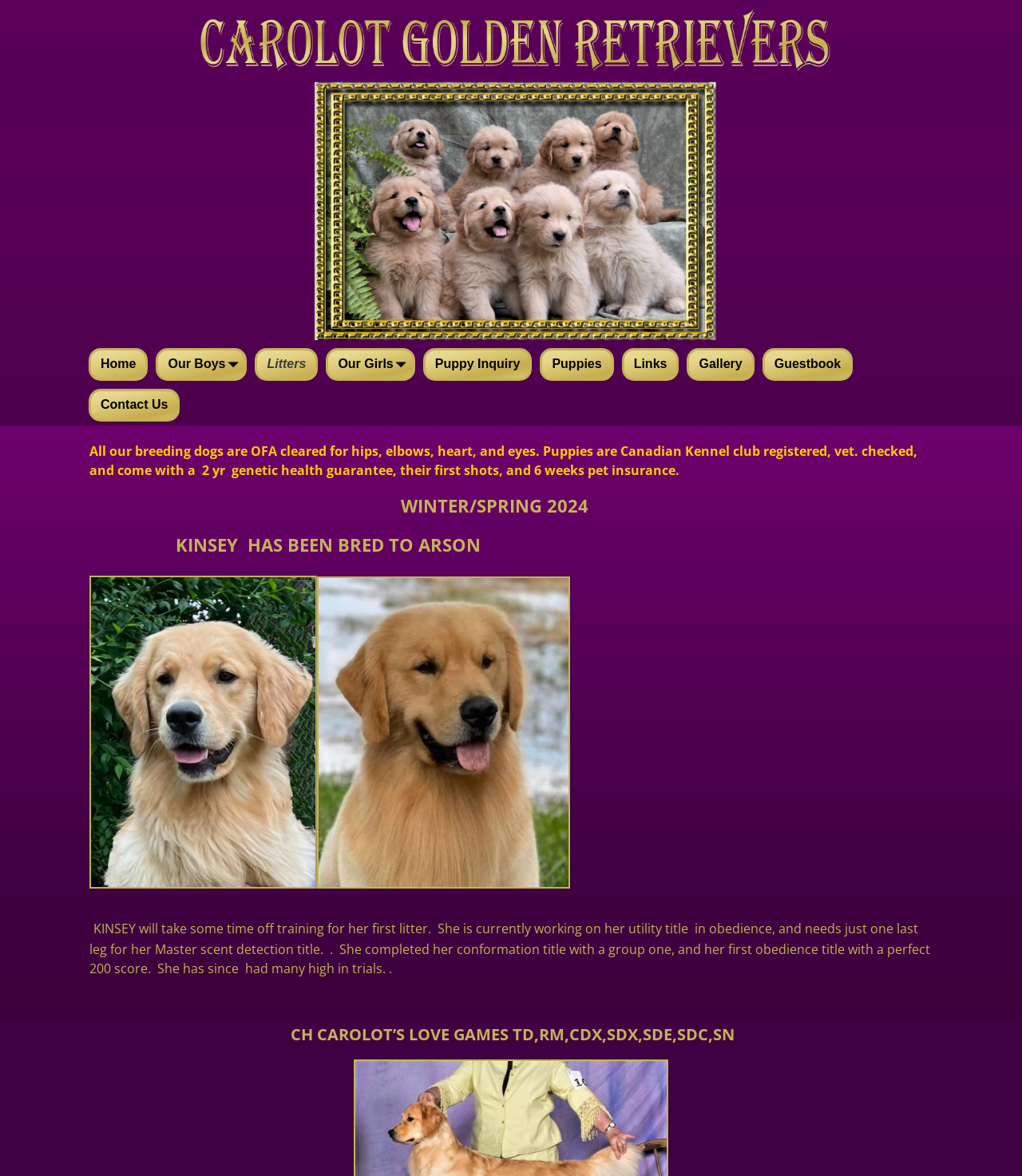Provide the bounding box coordinates for the area that should be clicked to complete the instruction: "Contact Us".

[0.087, 0.33, 0.176, 0.358]